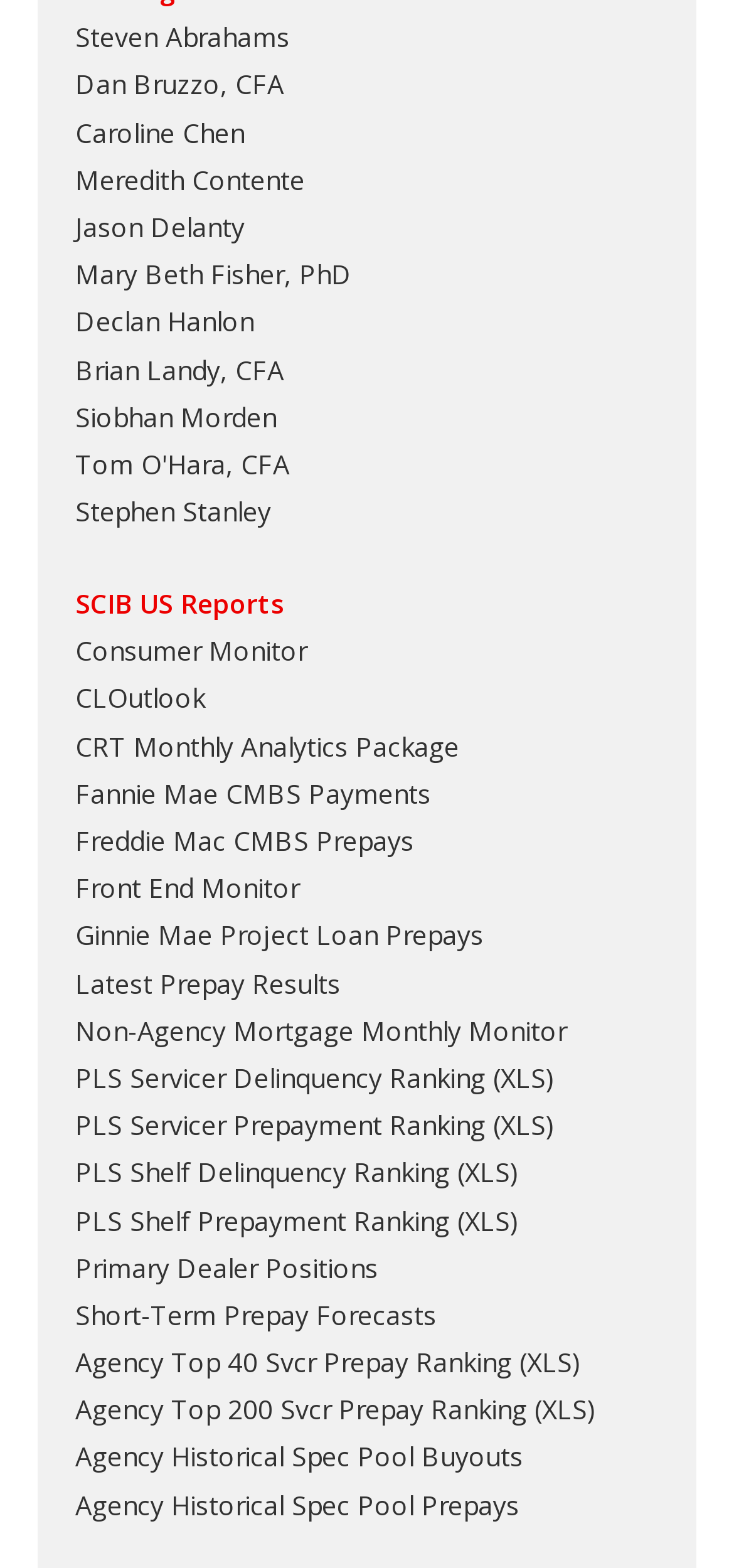Utilize the information from the image to answer the question in detail:
What is the title of the section above the links?

The heading element above the links has the text 'SCIB US Reports', which indicates that it is the title of the section.